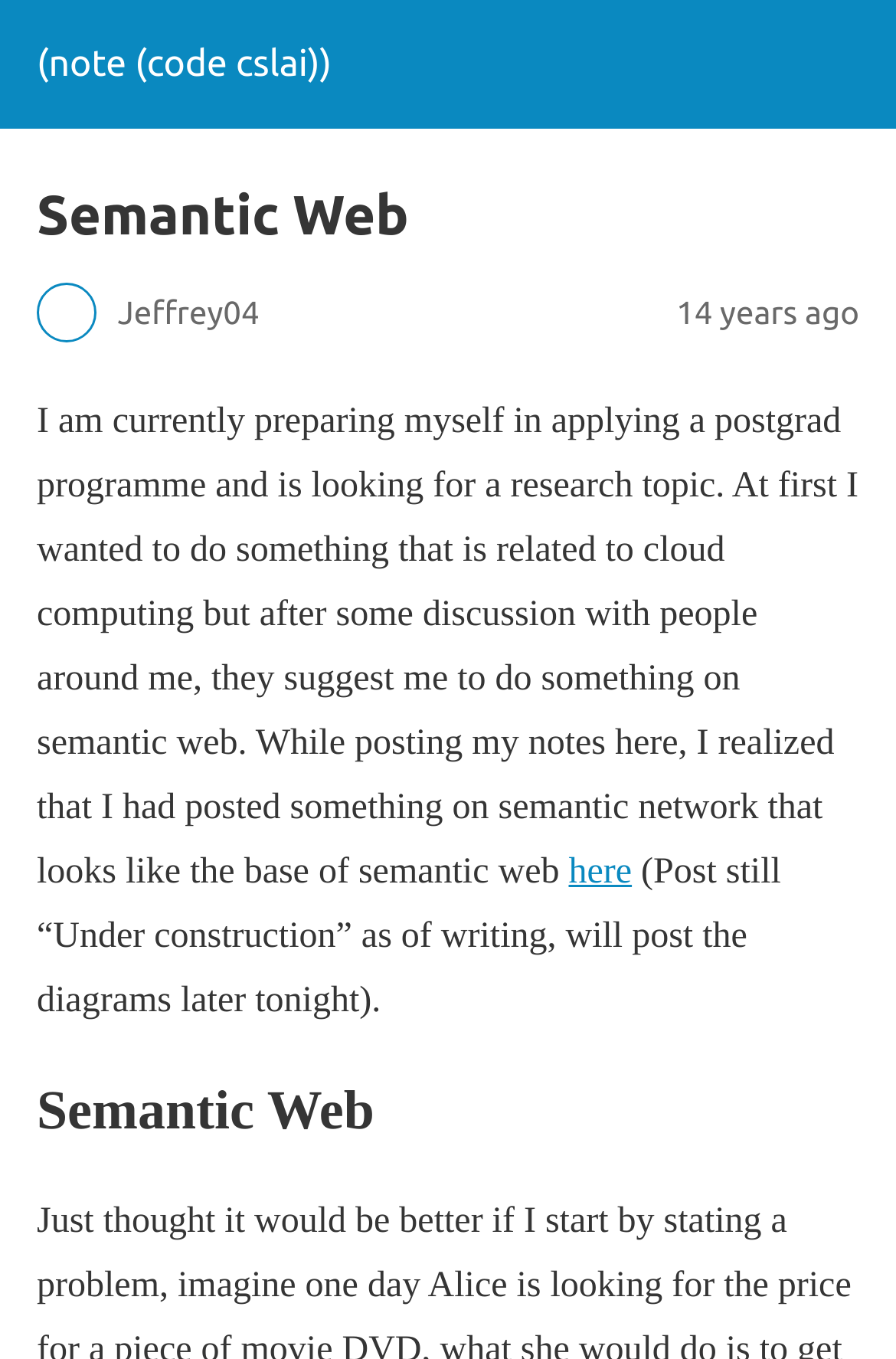Please specify the bounding box coordinates in the format (top-left x, top-left y, bottom-right x, bottom-right y), with values ranging from 0 to 1. Identify the bounding box for the UI component described as follows: here

[0.635, 0.627, 0.705, 0.656]